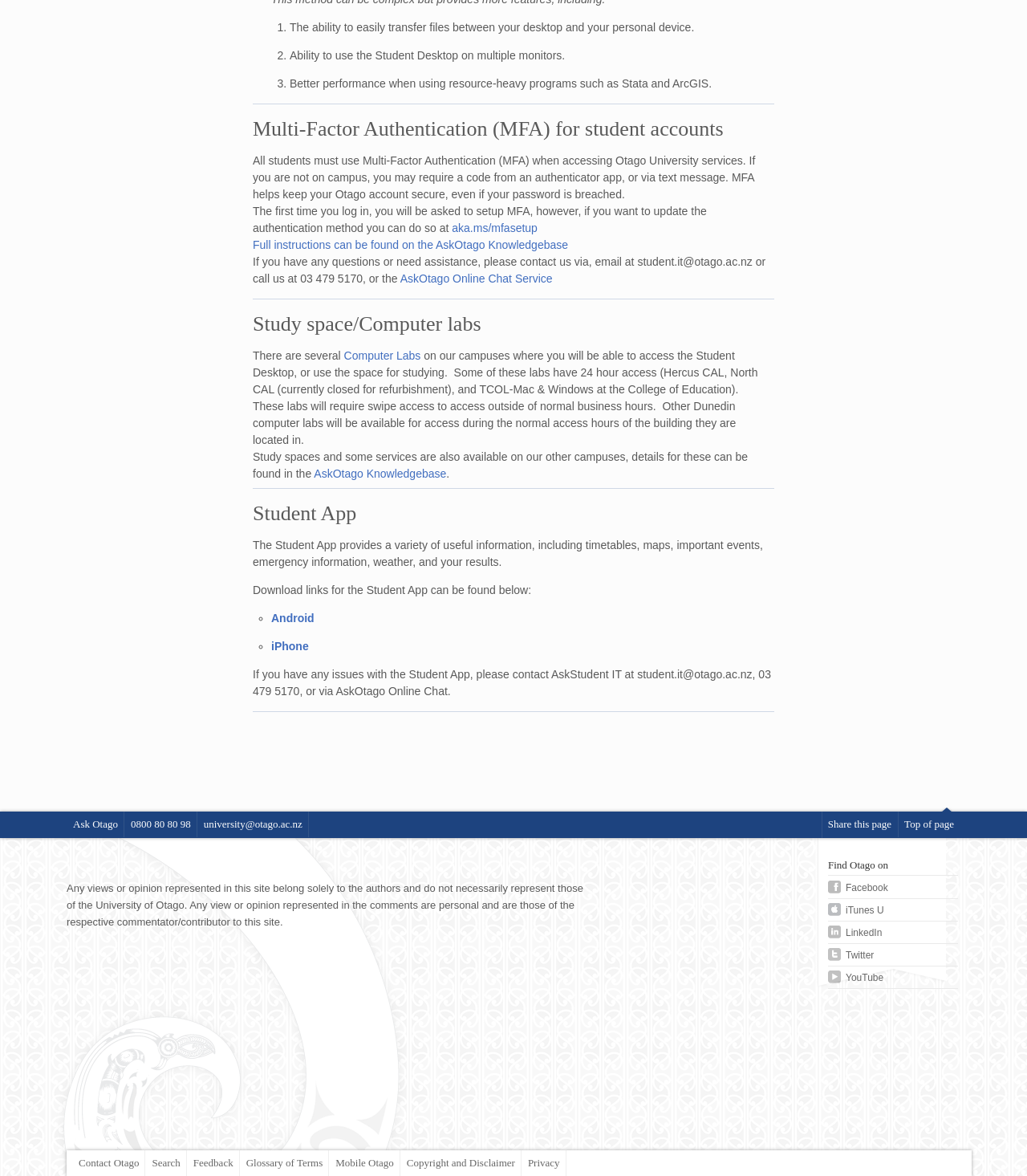What is the purpose of the separator elements on the webpage?
Give a detailed response to the question by analyzing the screenshot.

The separator elements with horizontal orientation are used to separate different sections of the webpage, such as the Multi-Factor Authentication section, Study space/Computer labs section, and Student App section, making it easier to read and navigate.